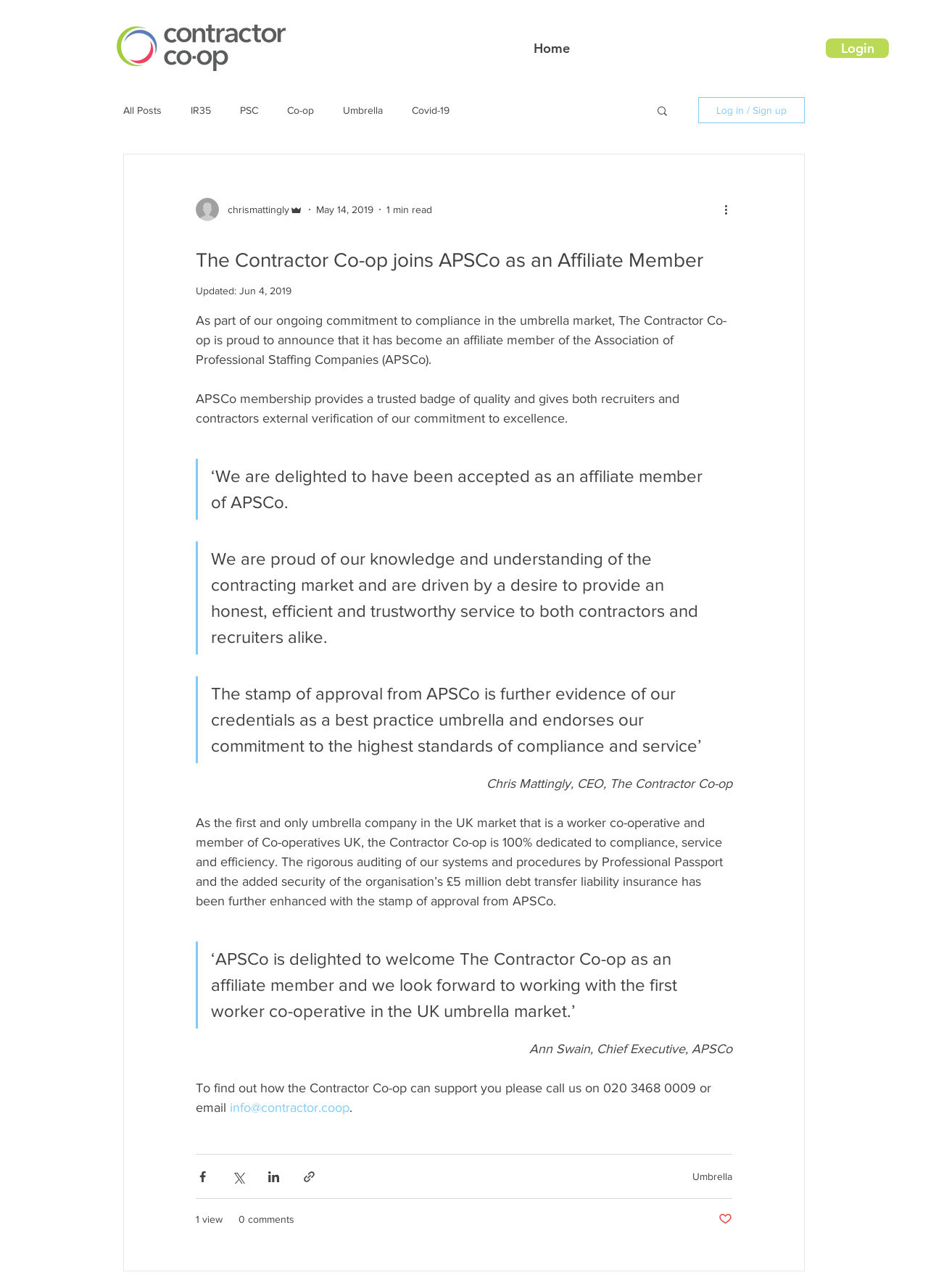Using the information in the image, give a detailed answer to the following question: What is the phone number to contact The Contractor Co-op?

I found the answer by looking at the article section of the webpage, where it mentions 'To find out how the Contractor Co-op can support you please call us on 020 3468 0009 or email'.